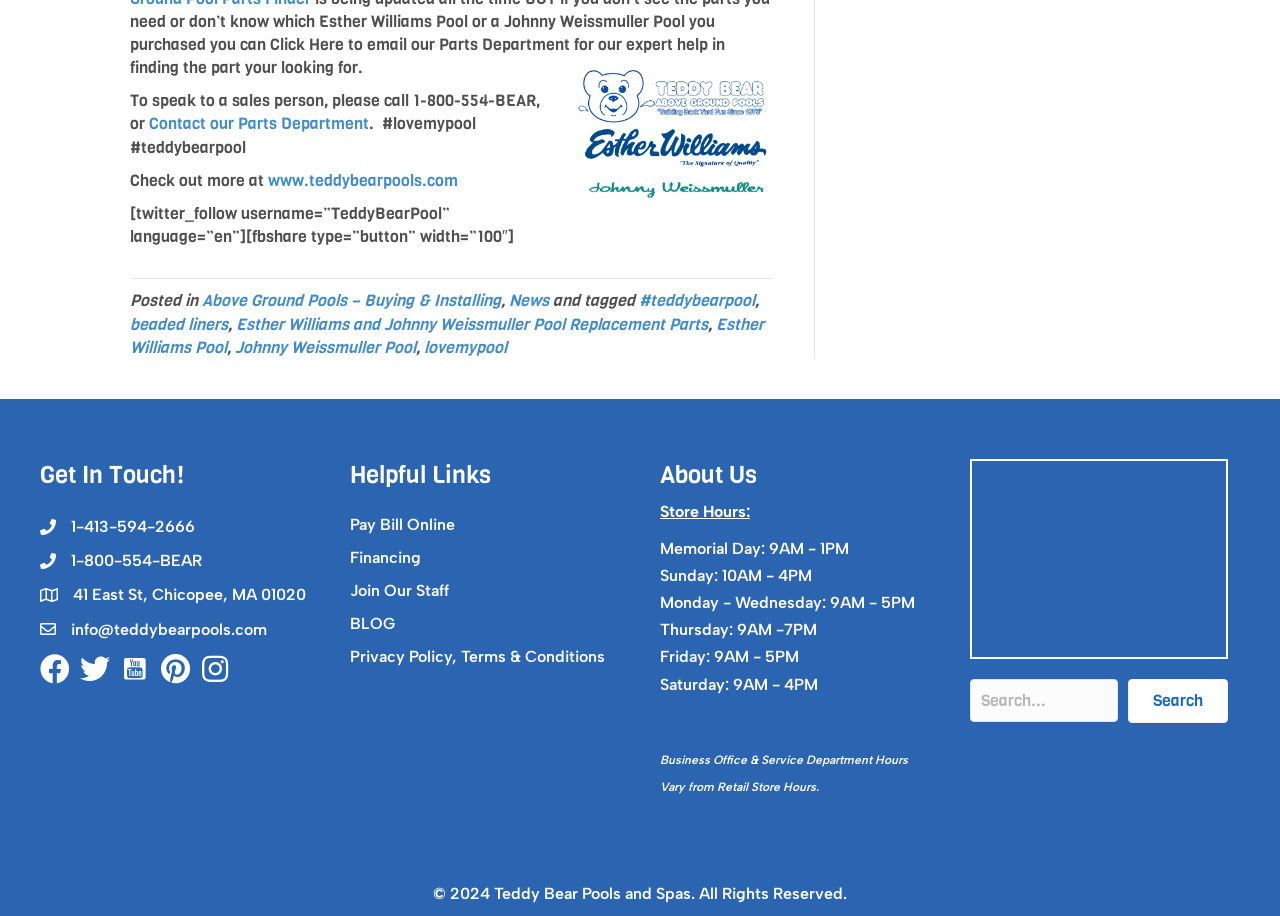Locate the bounding box coordinates of the clickable area needed to fulfill the instruction: "Read the blog".

[0.273, 0.67, 0.309, 0.691]